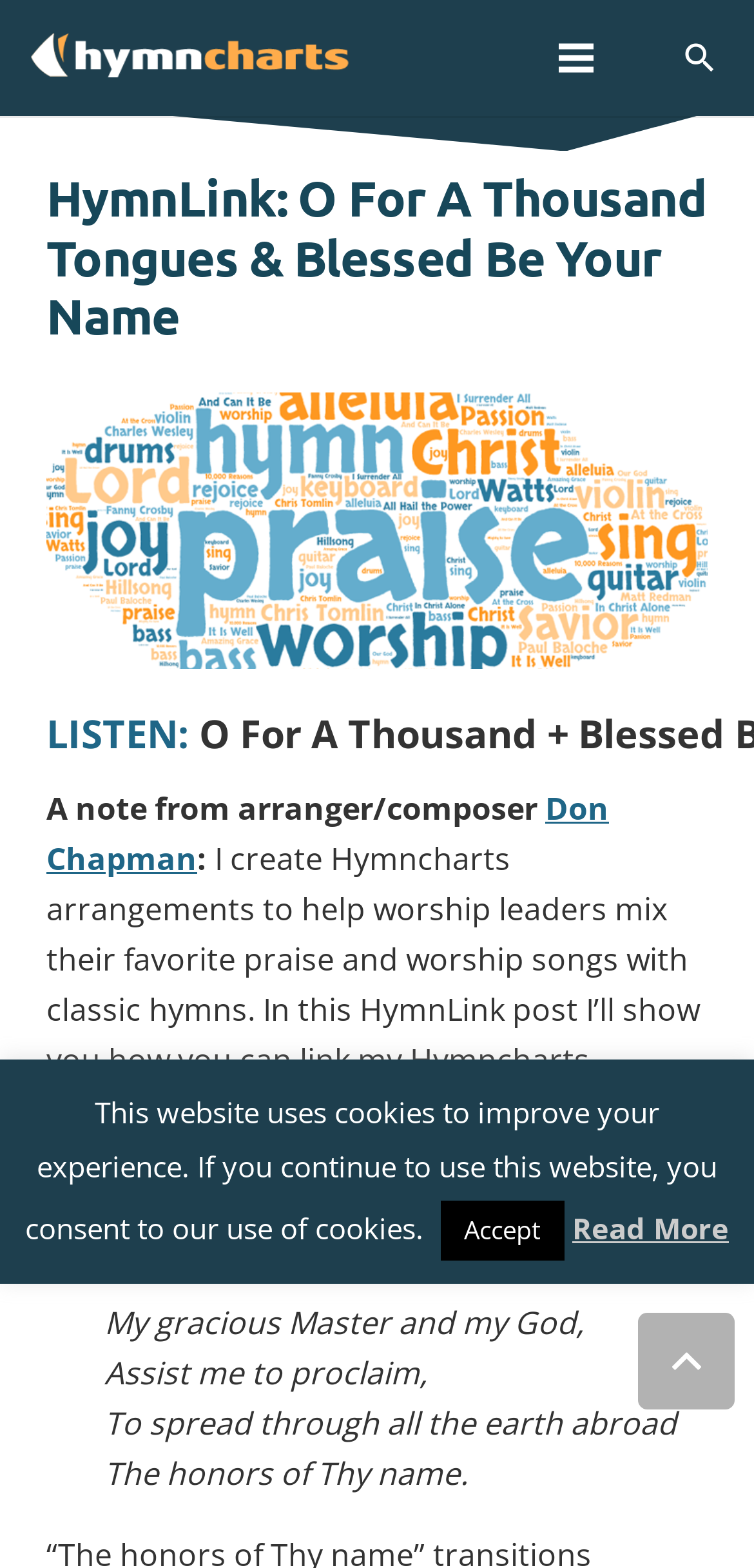Please give a succinct answer using a single word or phrase:
Who is the arranger/composer of the Hymncharts arrangement?

Don Chapman